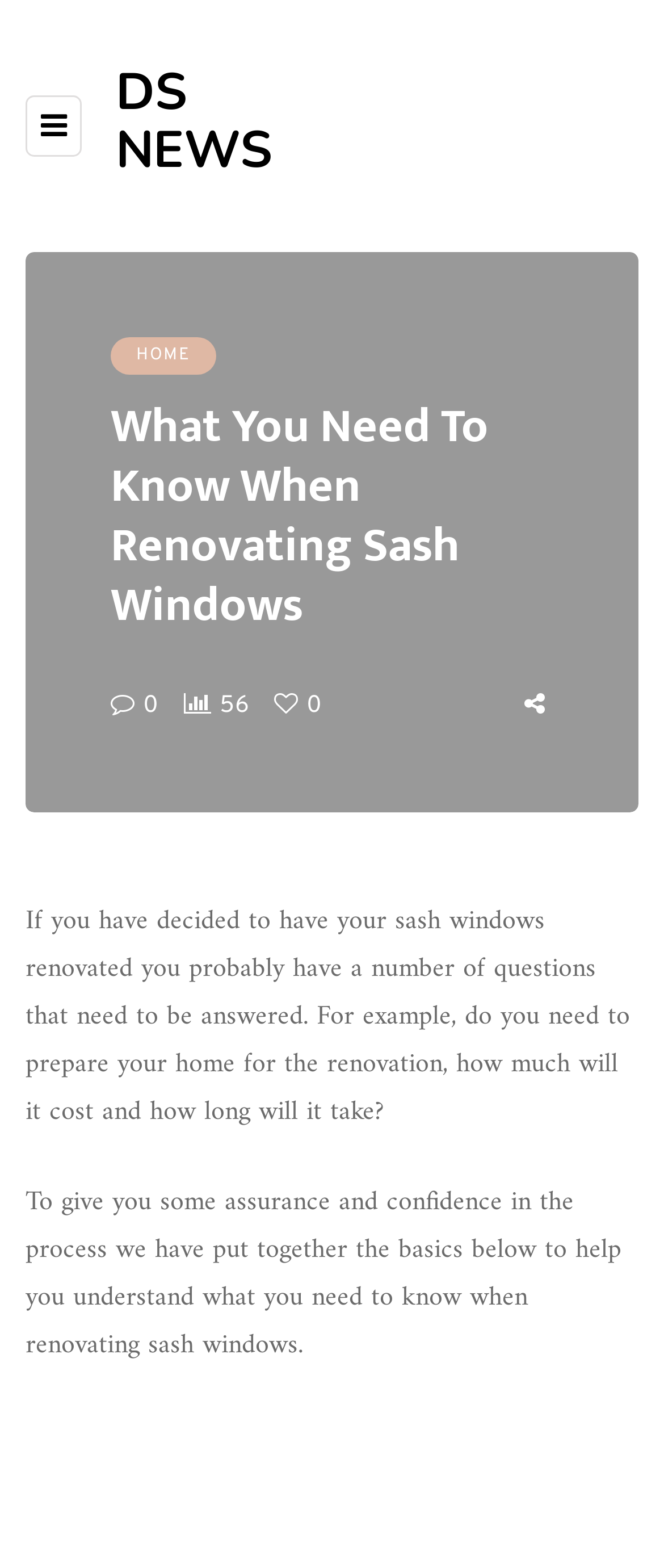Please provide the bounding box coordinates in the format (top-left x, top-left y, bottom-right x, bottom-right y). Remember, all values are floating point numbers between 0 and 1. What is the bounding box coordinate of the region described as: parent_node: 0

[0.413, 0.44, 0.462, 0.459]